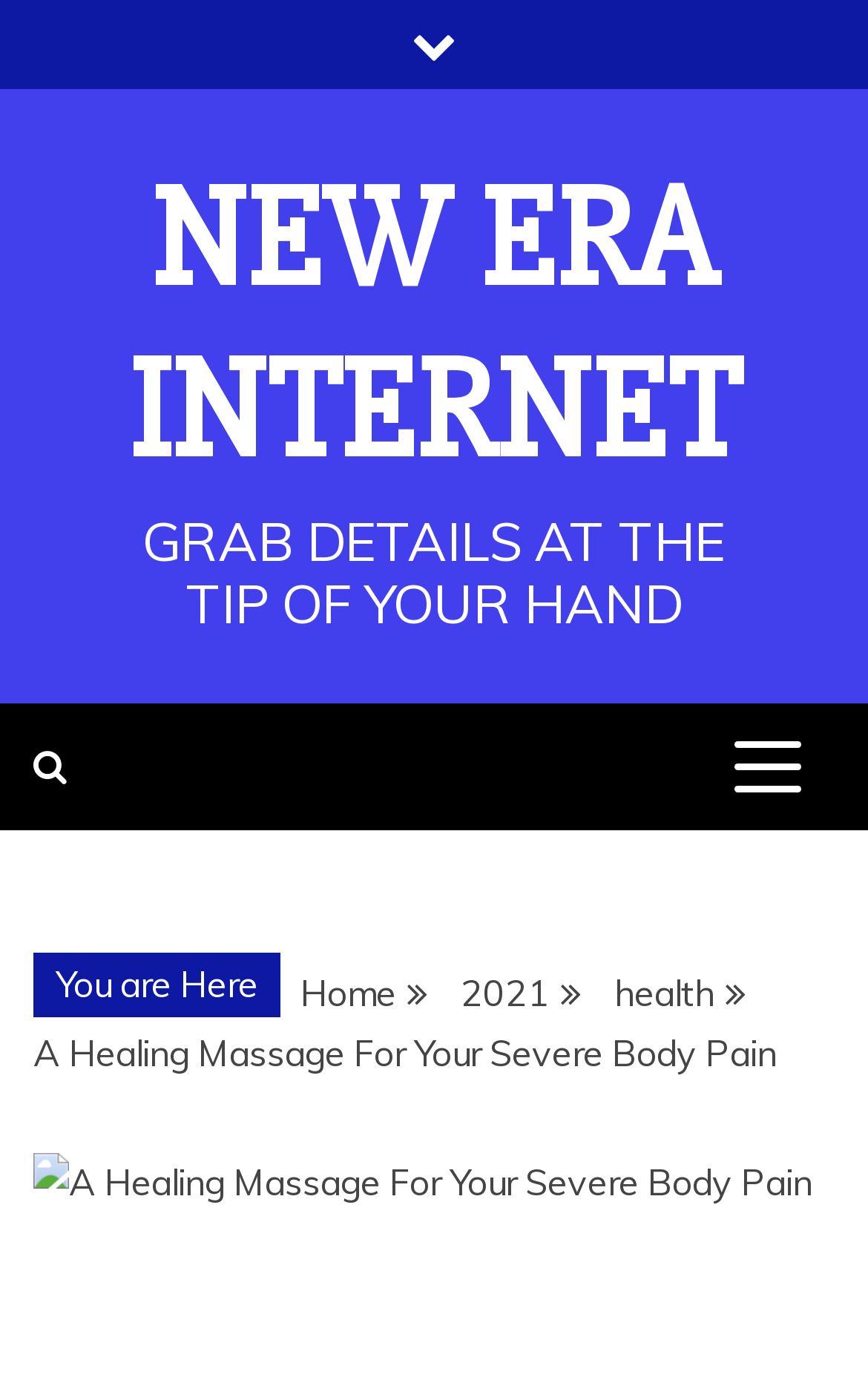What is the current page about?
Please ensure your answer is as detailed and informative as possible.

The current page is about 'A Healing Massage For Your Severe Body Pain', as indicated by the StaticText element at the bottom of the page, which suggests that it is the title of the current page or article.